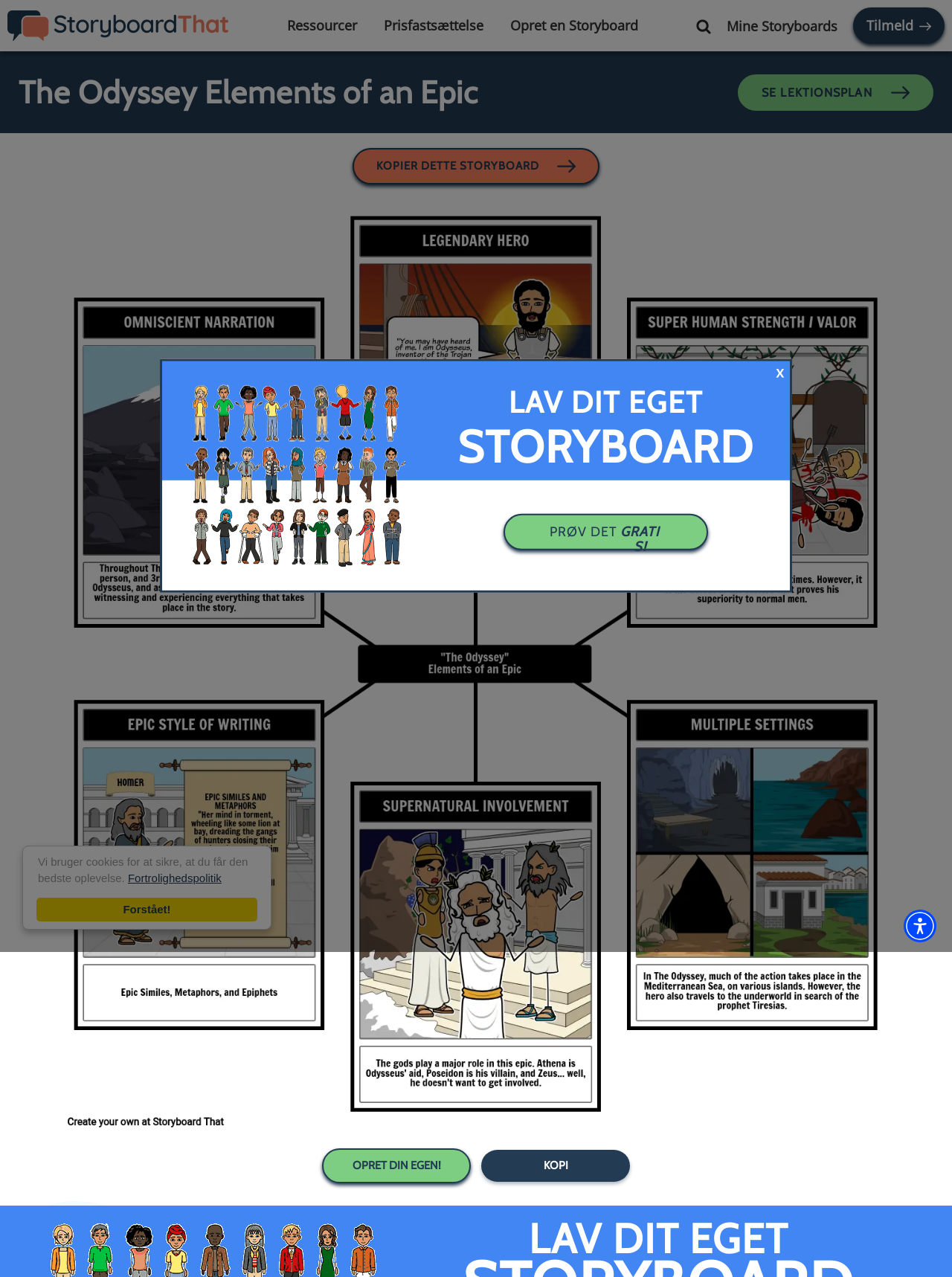Locate the bounding box coordinates of the area that needs to be clicked to fulfill the following instruction: "Search for a project". The coordinates should be in the format of four float numbers between 0 and 1, namely [left, top, right, bottom].

None